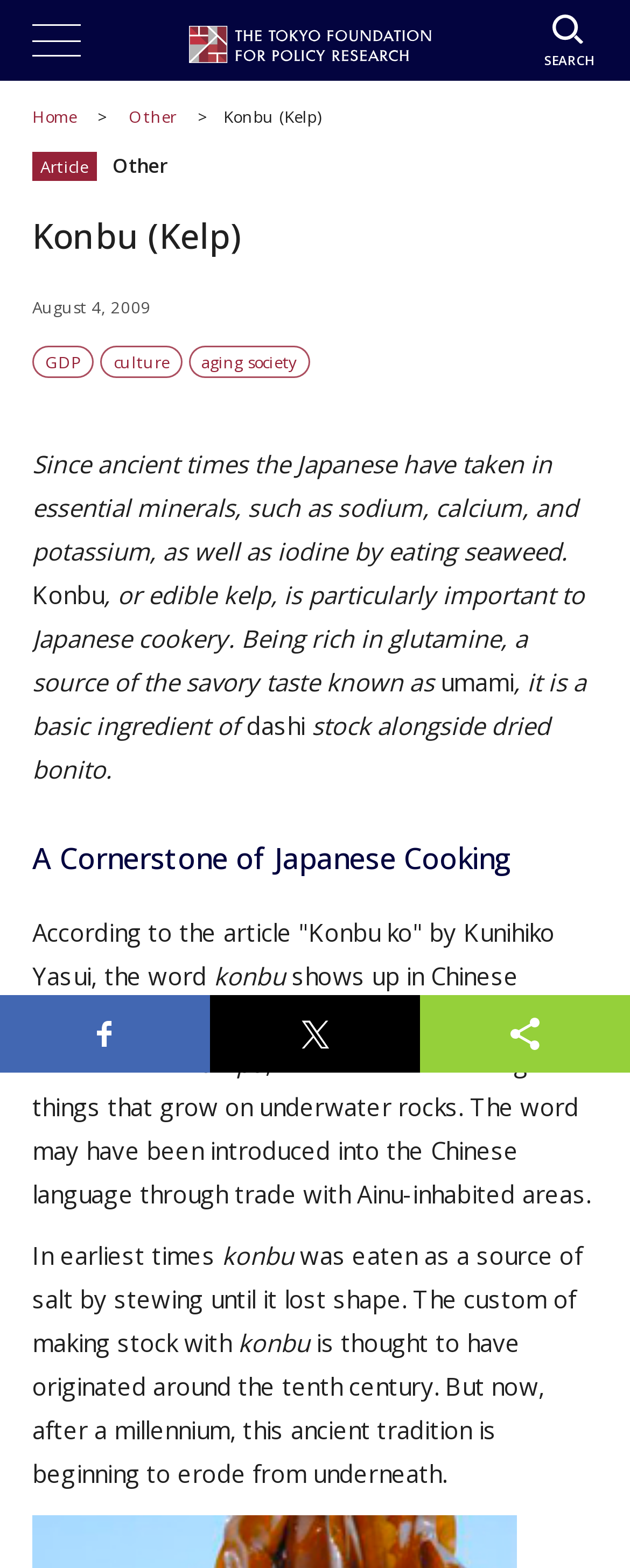Find the bounding box of the element with the following description: "Other". The coordinates must be four float numbers between 0 and 1, formatted as [left, top, right, bottom].

[0.178, 0.097, 0.266, 0.114]